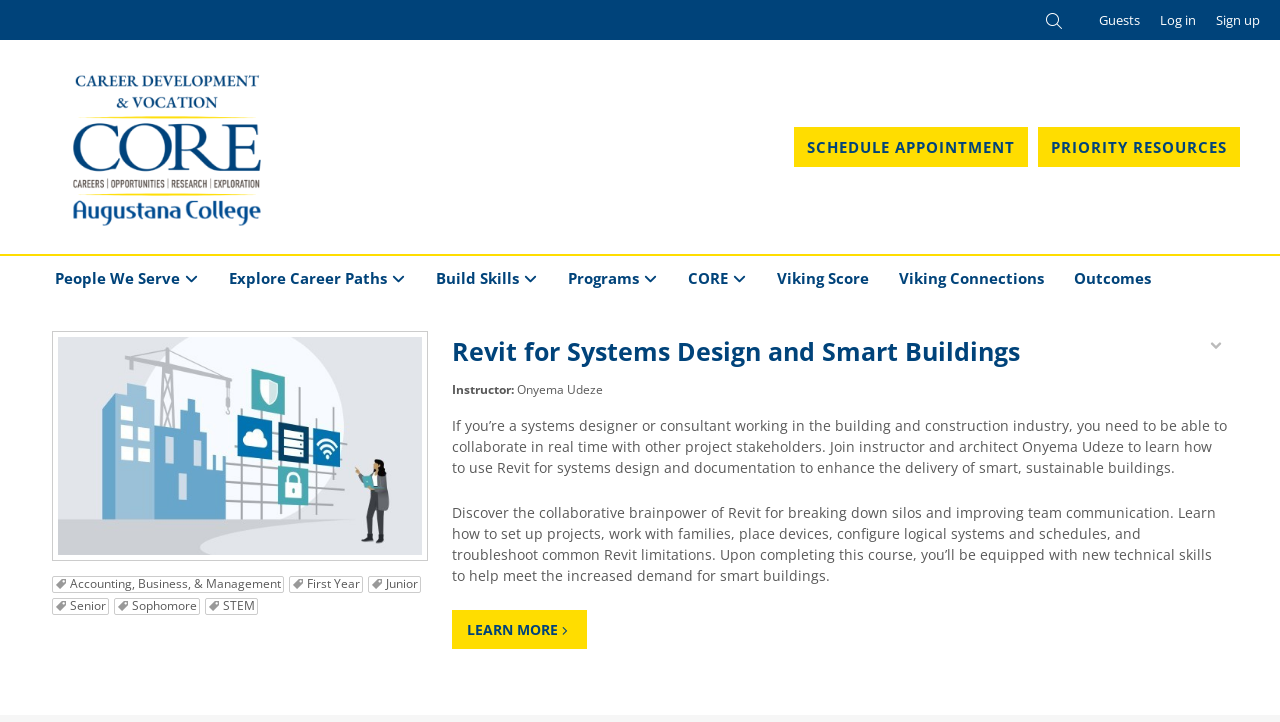Determine the bounding box for the described UI element: "parent_node: CORE aria-label="CORE navigation items"".

[0.569, 0.355, 0.595, 0.417]